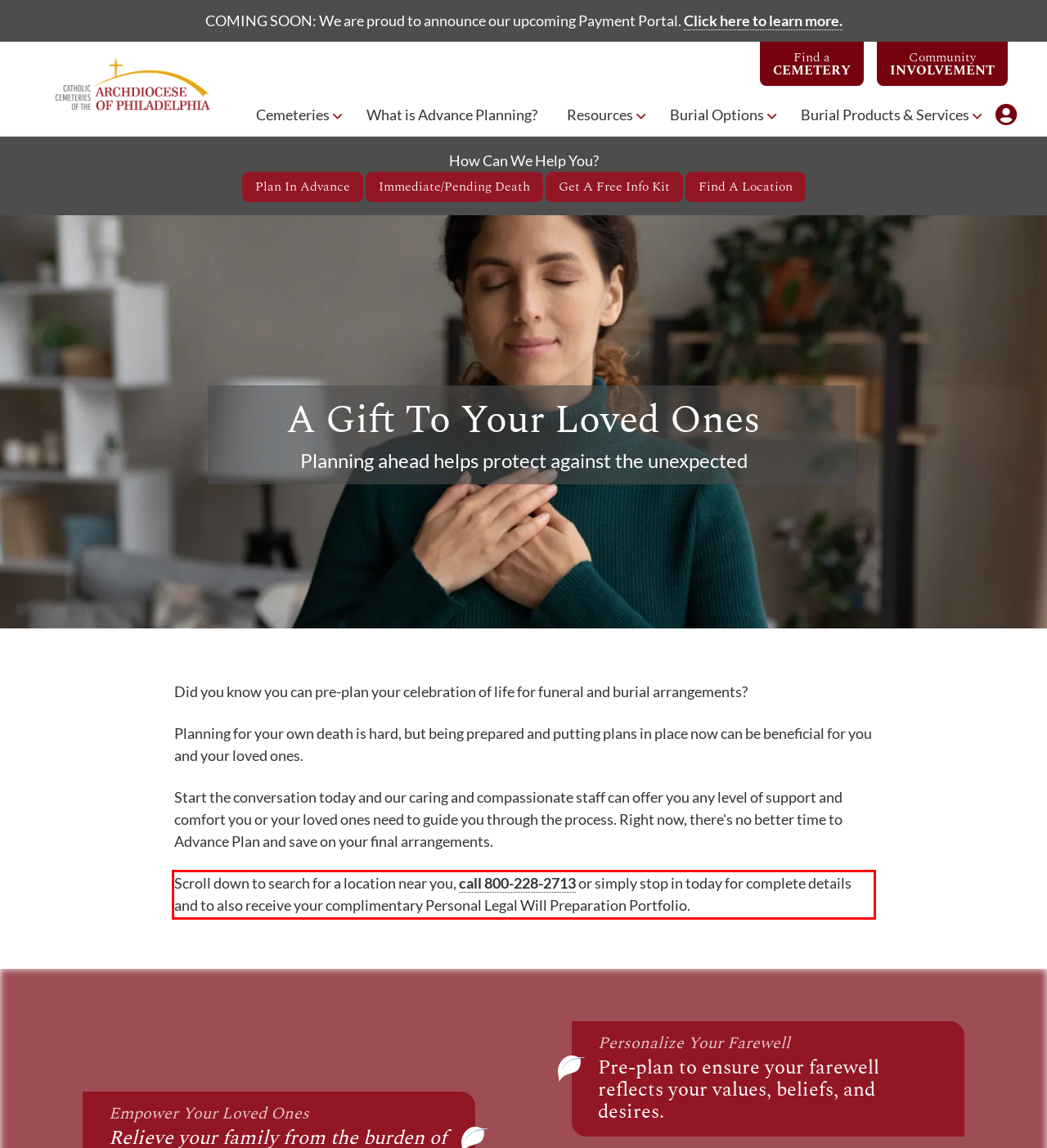With the given screenshot of a webpage, locate the red rectangle bounding box and extract the text content using OCR.

Scroll down to search for a location near you, call 800-228-2713 or simply stop in today for complete details and to also receive your complimentary Personal Legal Will Preparation Portfolio.